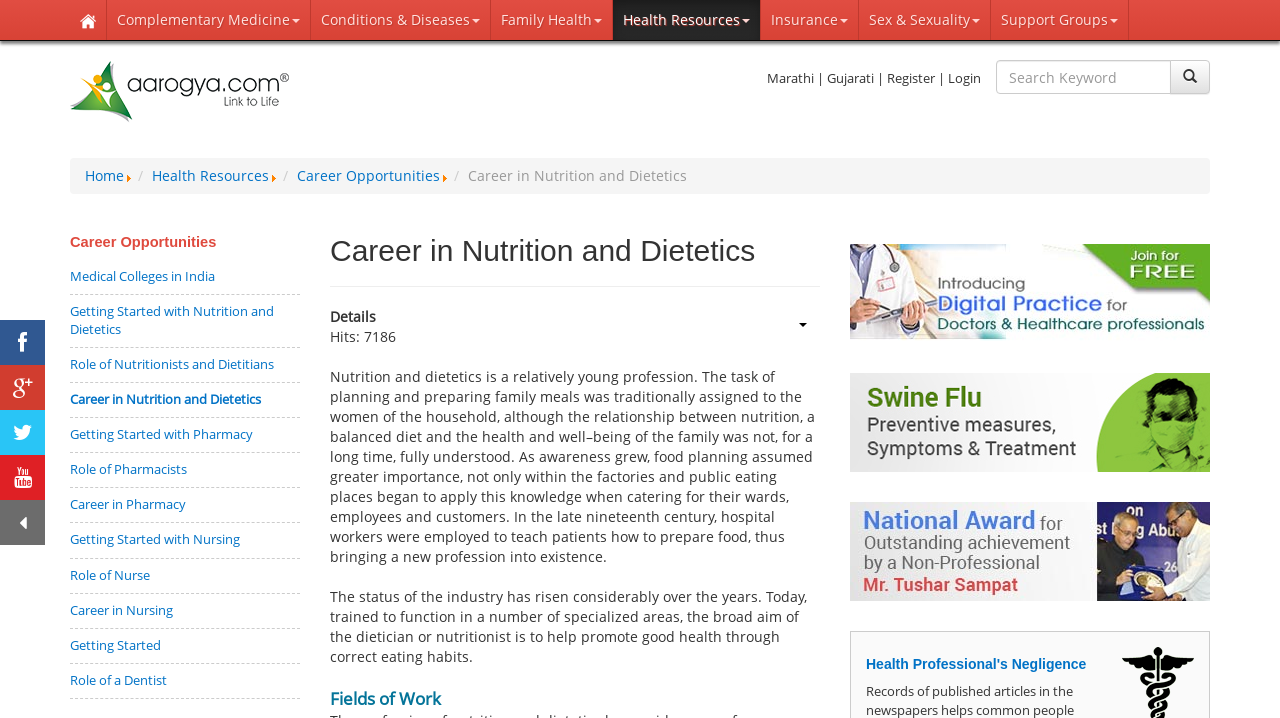Locate the bounding box coordinates of the element to click to perform the following action: 'Go to Keatext'. The coordinates should be given as four float values between 0 and 1, in the form of [left, top, right, bottom].

None